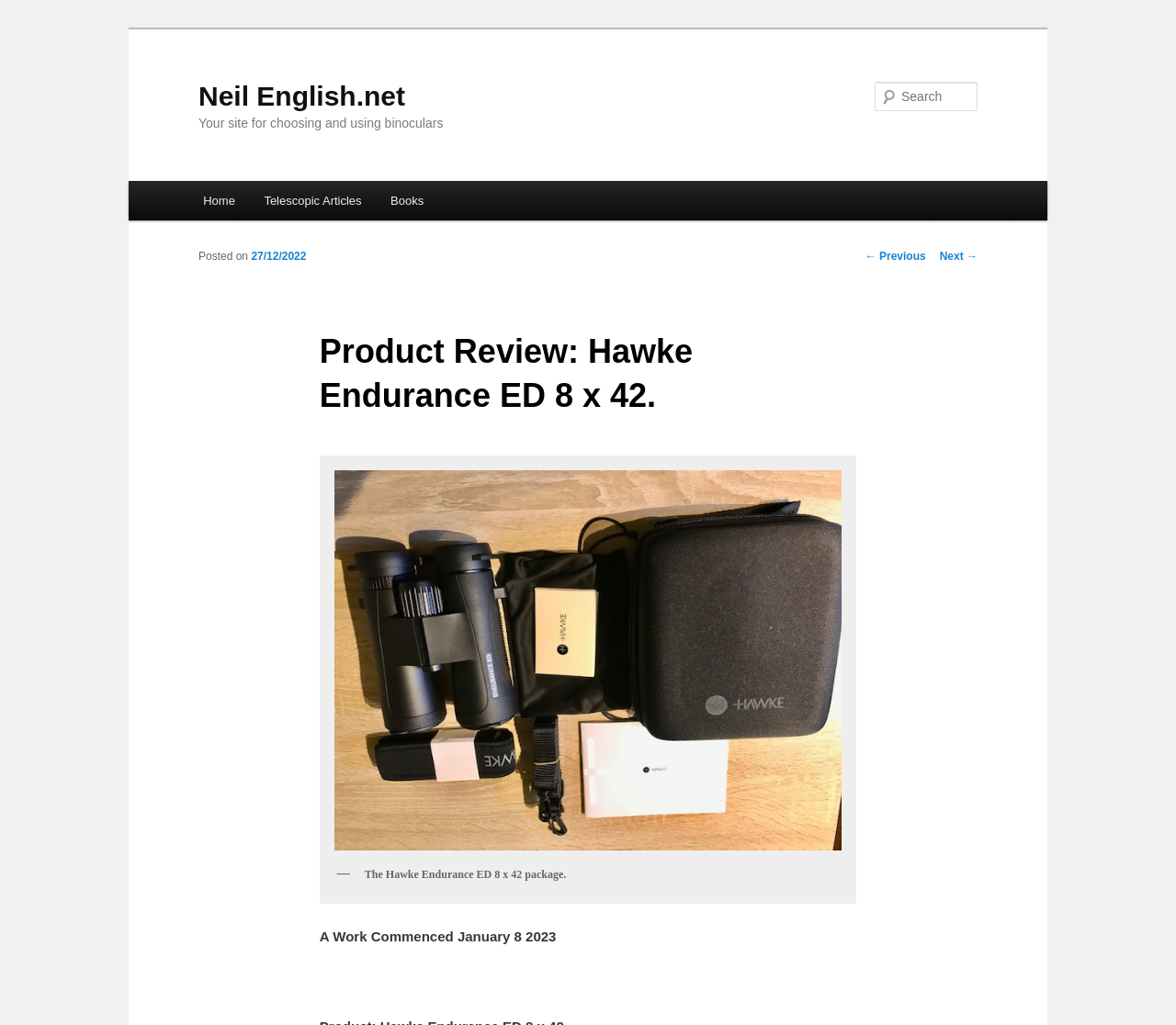Locate the bounding box coordinates of the UI element described by: "parent_node: Search name="s" placeholder="Search"". Provide the coordinates as four float numbers between 0 and 1, formatted as [left, top, right, bottom].

[0.744, 0.08, 0.831, 0.108]